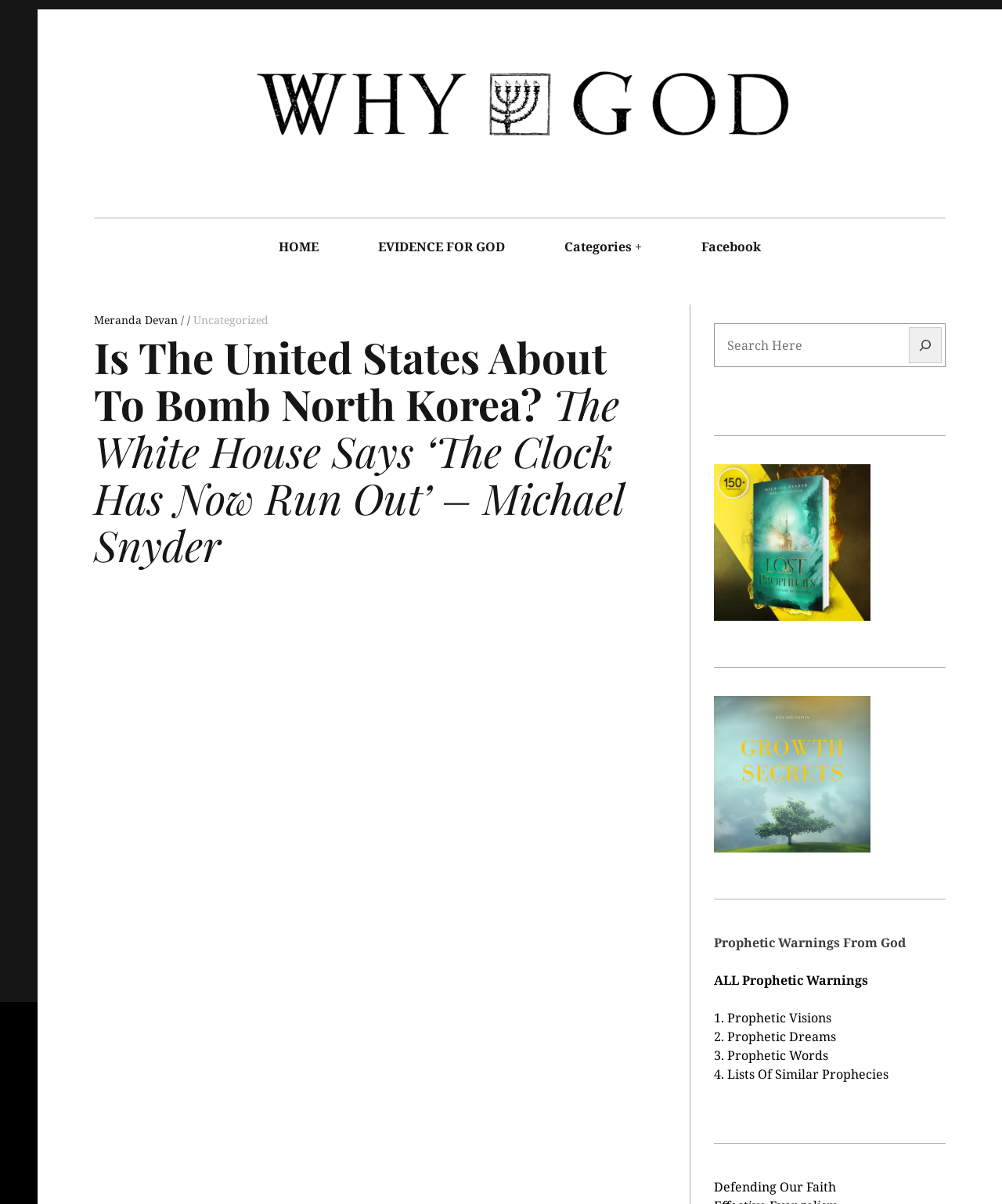What is the title of the article on the webpage?
Kindly offer a comprehensive and detailed response to the question.

The title of the article can be found by examining the heading element on the webpage, which reads 'Is The United States About To Bomb North Korea? The White House Says ‘The Clock Has Now Run Out’ – Michael Snyder'.